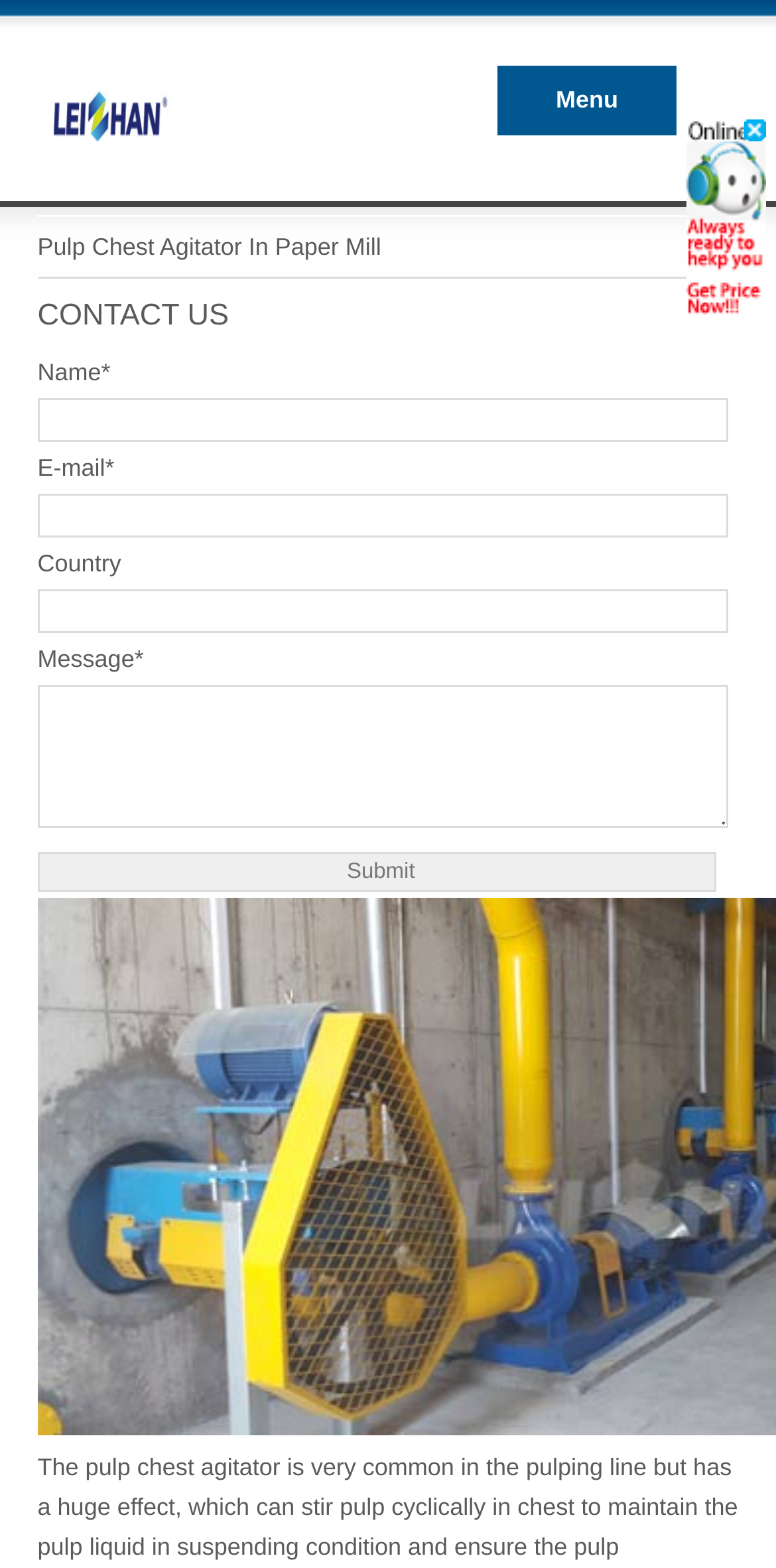Answer the following in one word or a short phrase: 
How many fields are required in the contact form?

Three